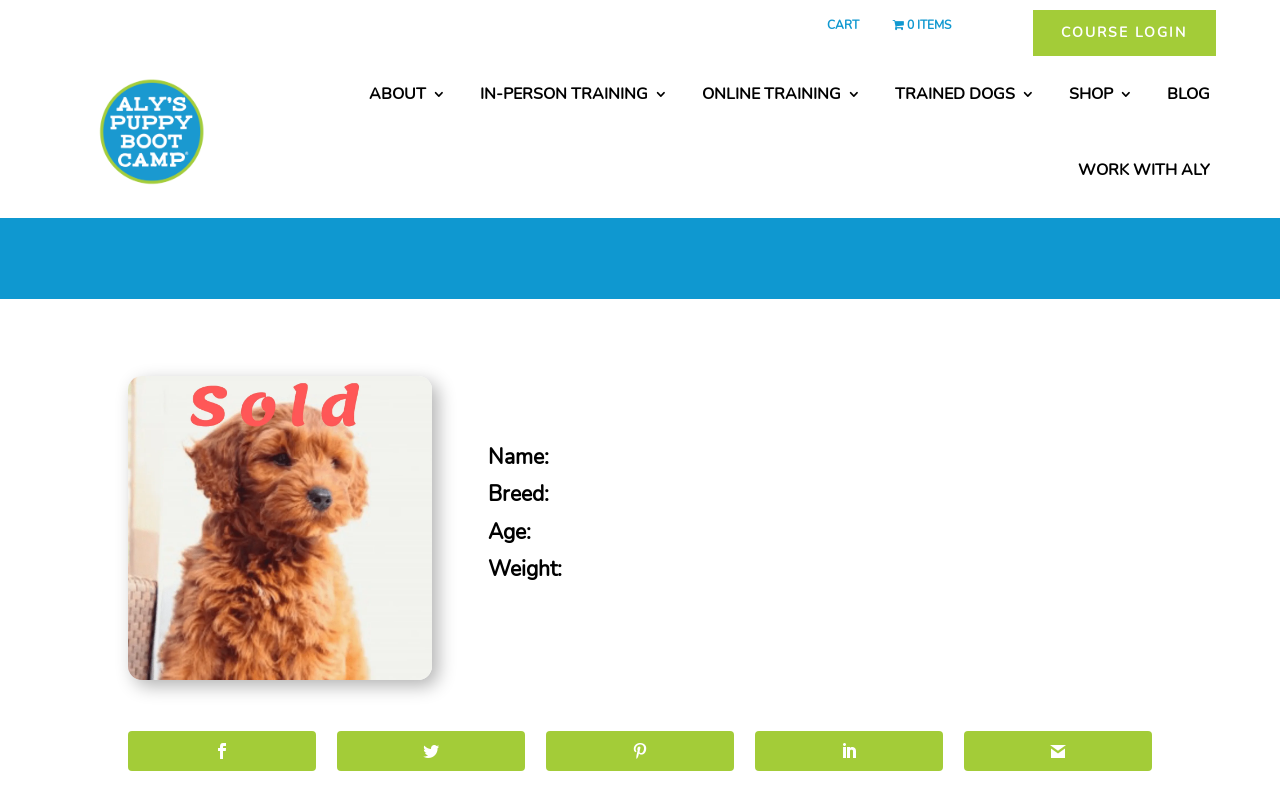Identify the bounding box coordinates for the element you need to click to achieve the following task: "Login to course". The coordinates must be four float values ranging from 0 to 1, formatted as [left, top, right, bottom].

[0.807, 0.012, 0.95, 0.069]